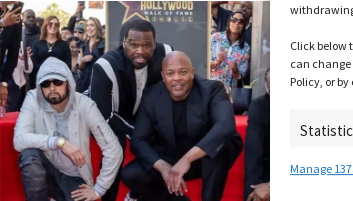Give a concise answer using only one word or phrase for this question:
What is the date of the event?

March 19, 2024